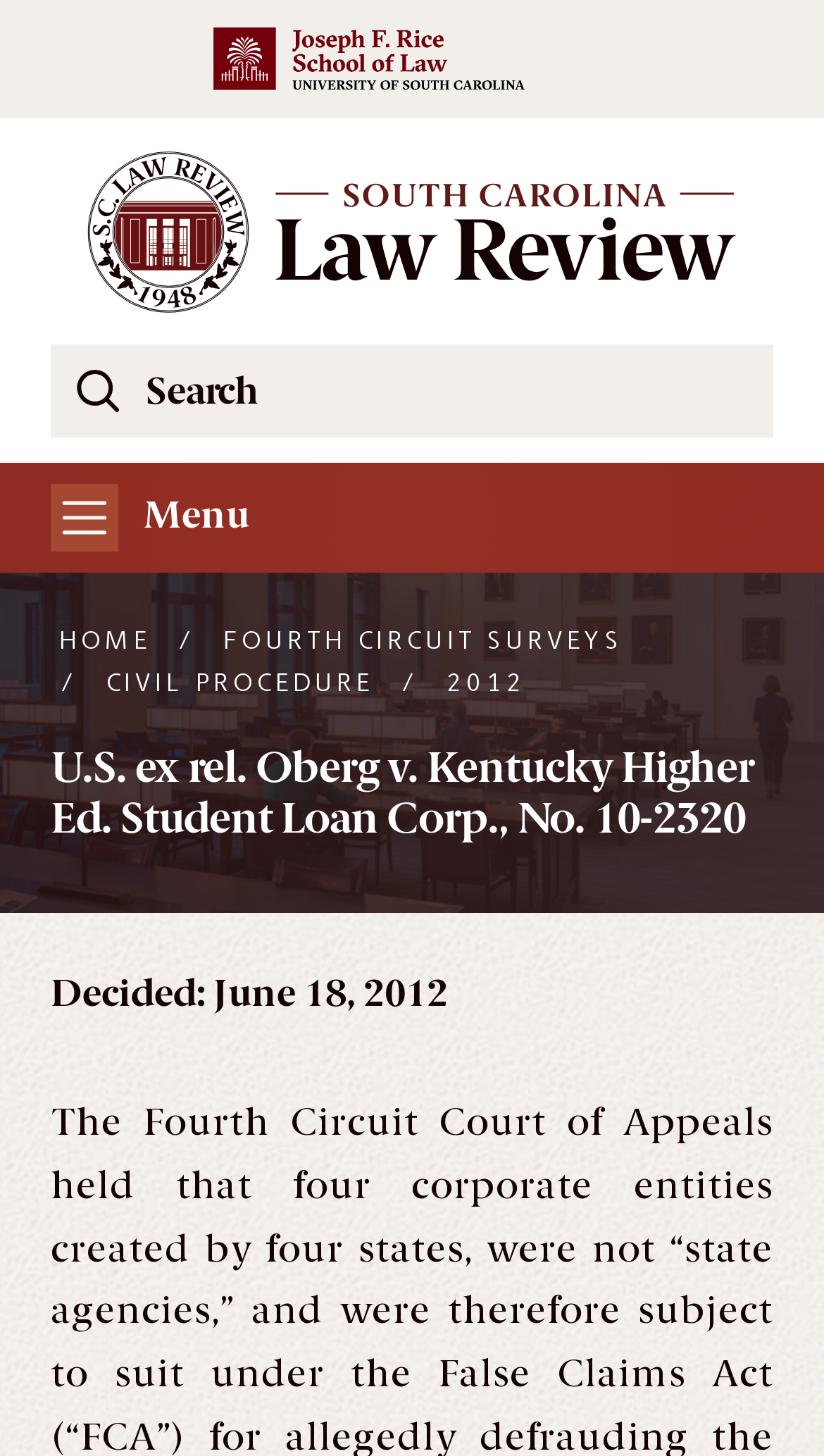Please provide a comprehensive response to the question below by analyzing the image: 
What is the search button's position?

By analyzing the bounding box coordinates, I found that the search button's y1 and y2 values are 0.235 and 0.236, respectively, which indicates it is located at the top of the webpage. Its x1 and x2 values are 0.936 and 0.938, respectively, which indicates it is positioned at the right side of the webpage.